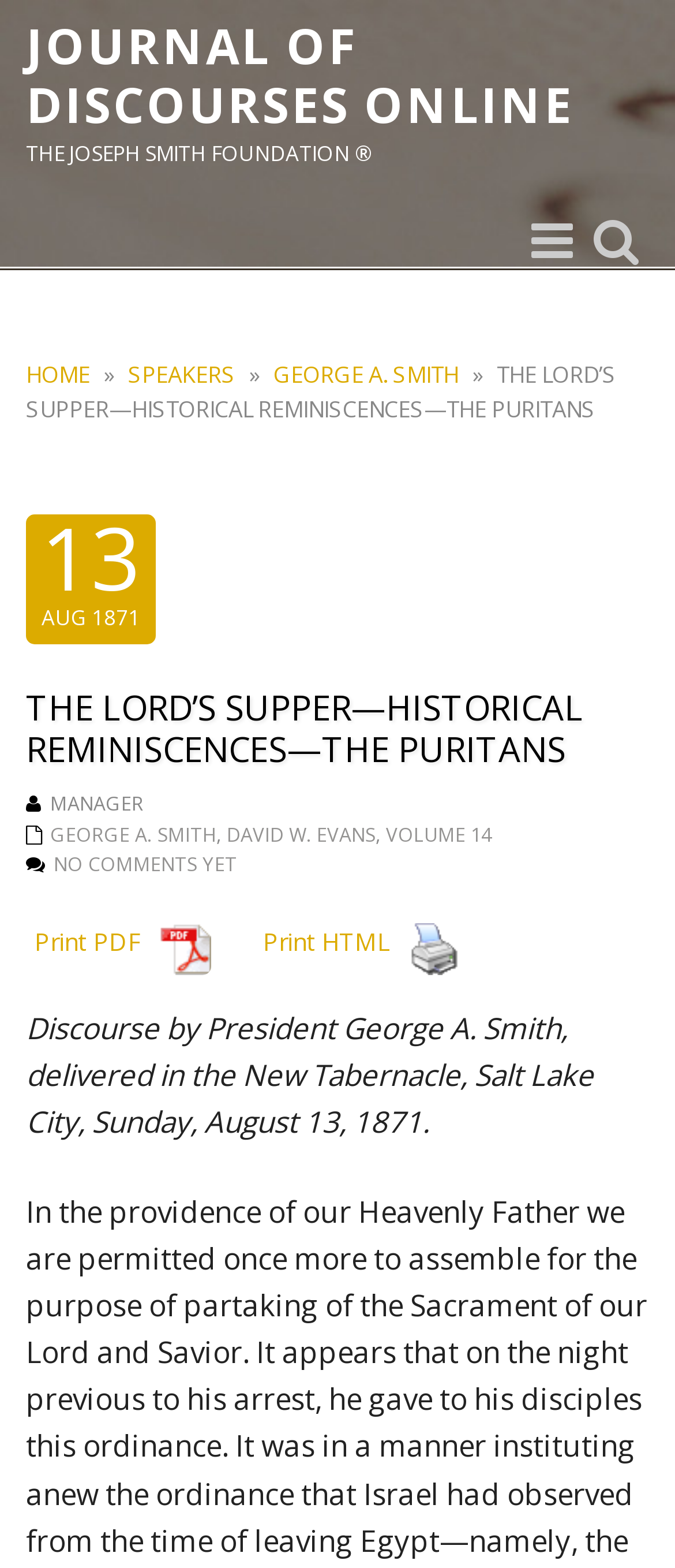Identify the bounding box coordinates of the area that should be clicked in order to complete the given instruction: "Print PDF". The bounding box coordinates should be four float numbers between 0 and 1, i.e., [left, top, right, bottom].

[0.038, 0.583, 0.326, 0.641]